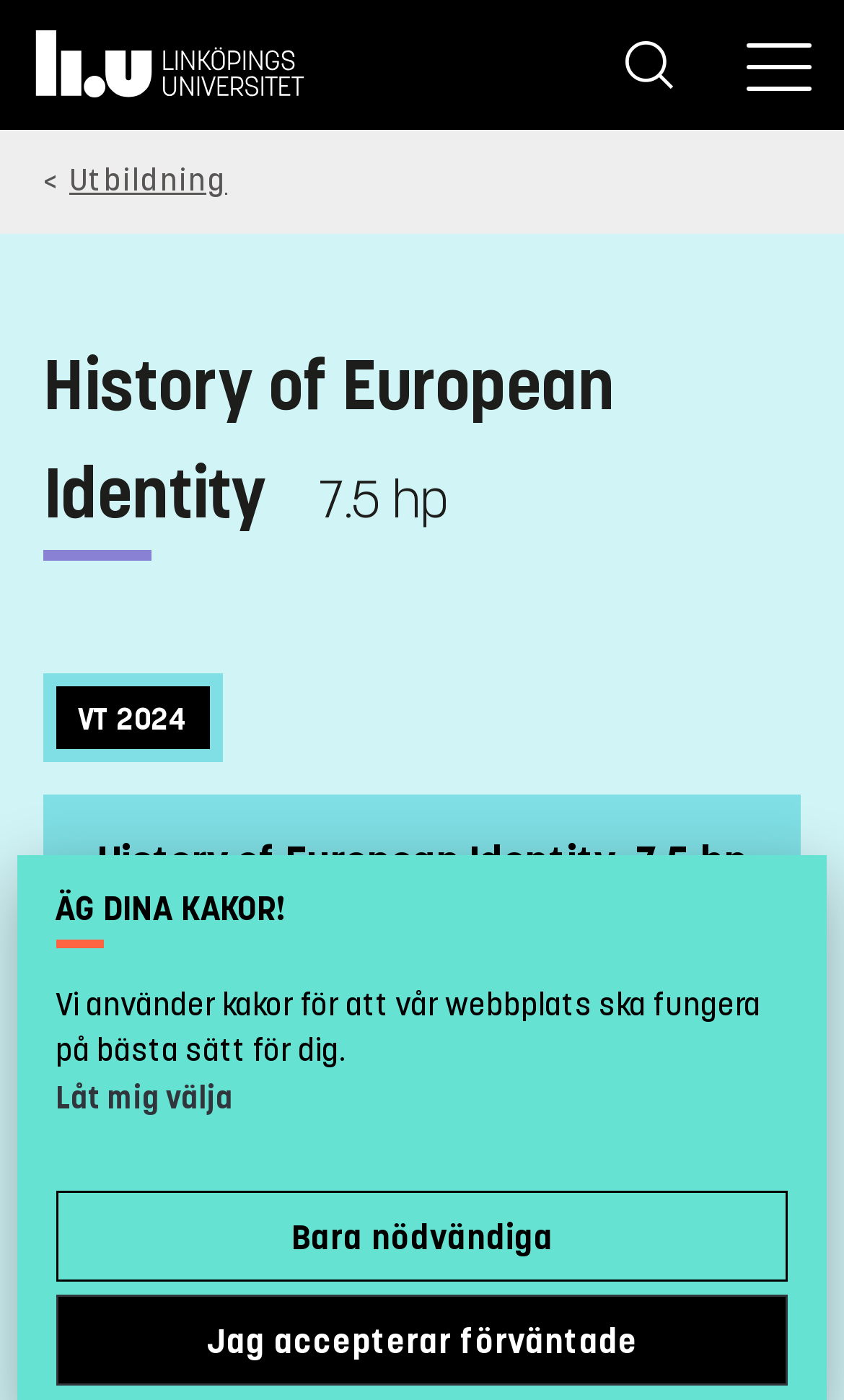How many credits is the course?
Please respond to the question with a detailed and well-explained answer.

The number of credits can be found in the StaticText element with the text '7.5 hp' which is a sibling of the heading element with the text 'History of European Identity'.